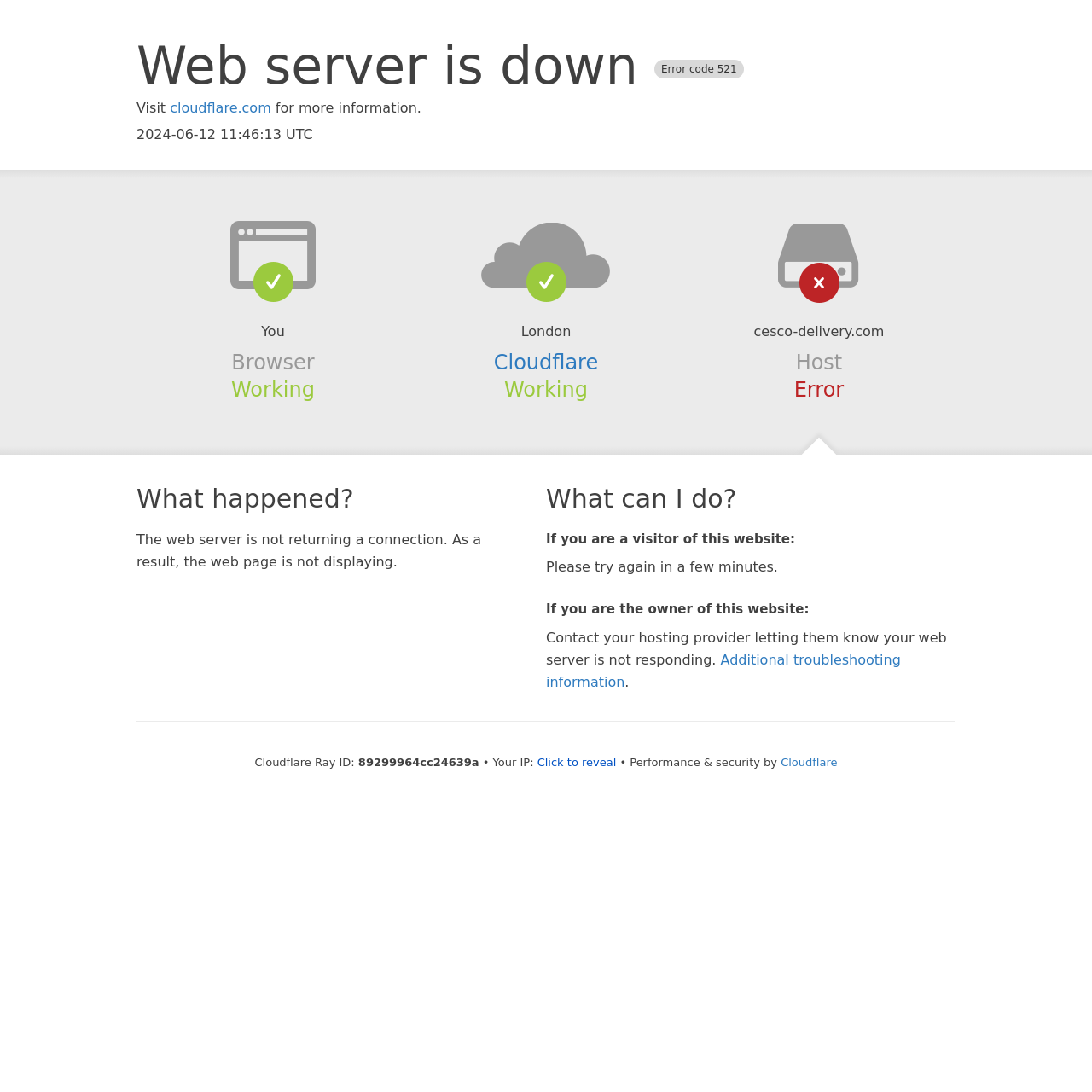Using the provided description aria-label="Email Address" name="email" placeholder="Email Address", find the bounding box coordinates for the UI element. Provide the coordinates in (top-left x, top-left y, bottom-right x, bottom-right y) format, ensuring all values are between 0 and 1.

None